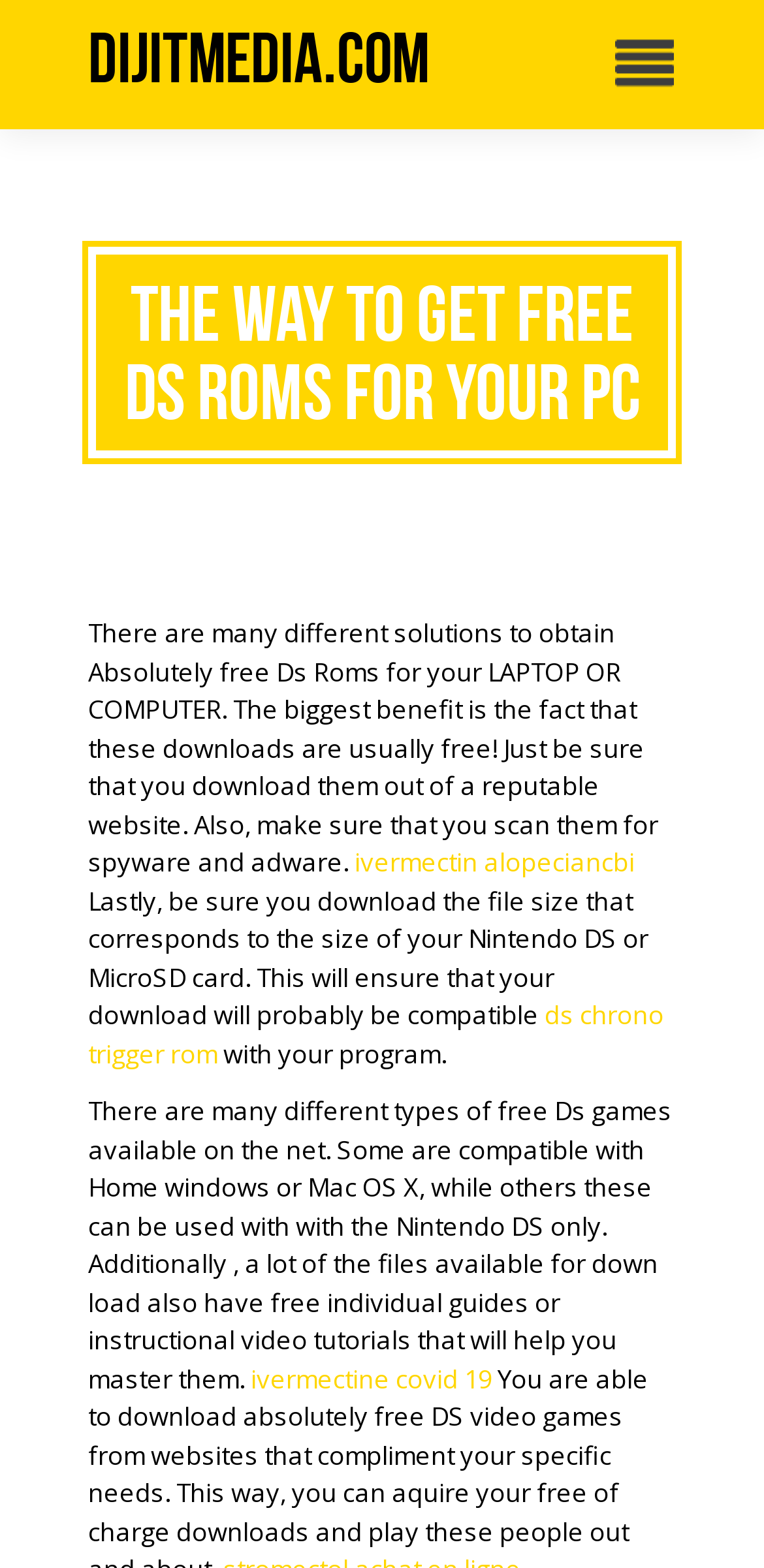What types of free Ds games are available?
Answer the question with a detailed explanation, including all necessary information.

The StaticText element mentions that there are many different types of free Ds games available on the net, and some are compatible with Windows or Mac OS X, while others are compatible with the Nintendo DS only.